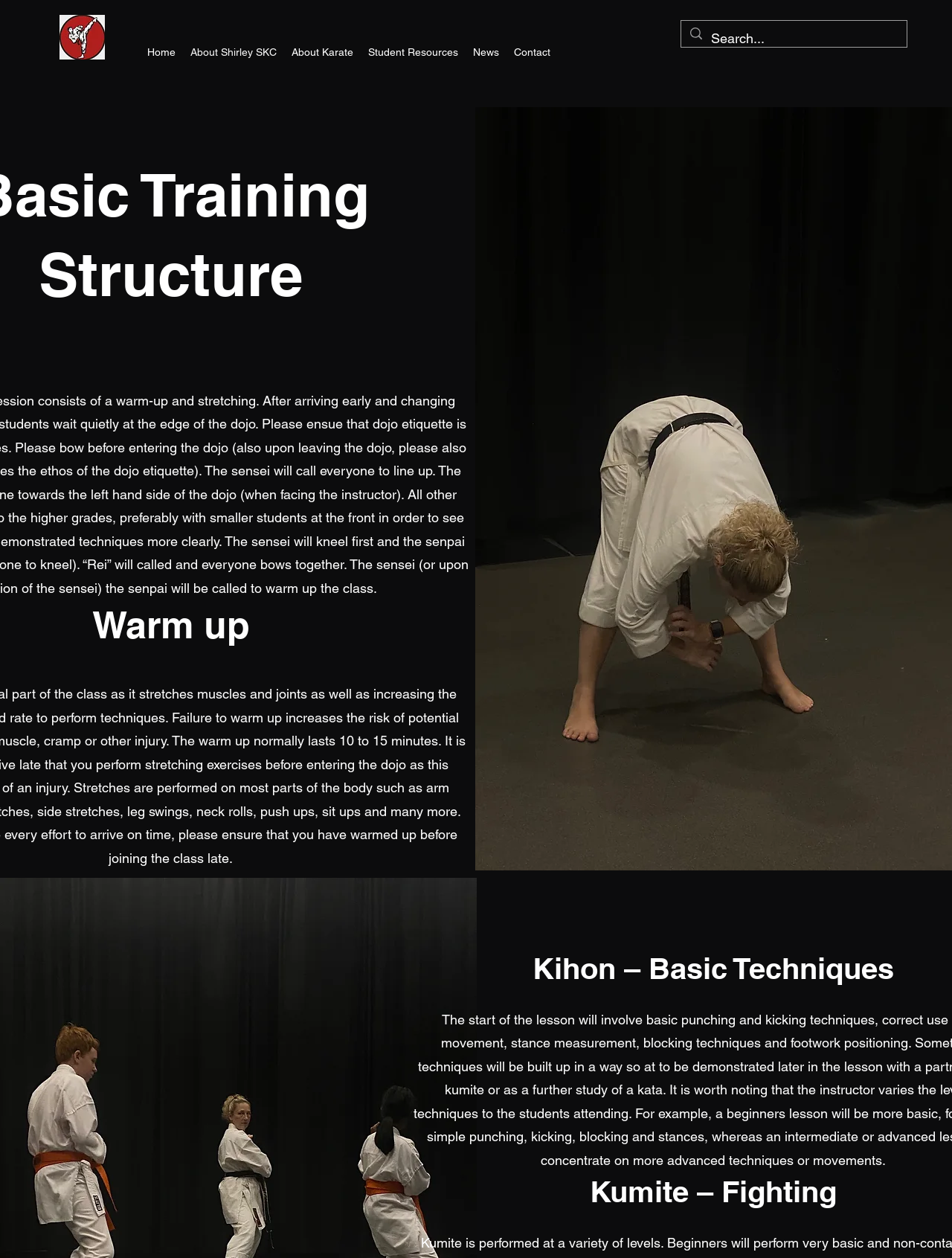How many navigation links are there?
From the screenshot, supply a one-word or short-phrase answer.

6